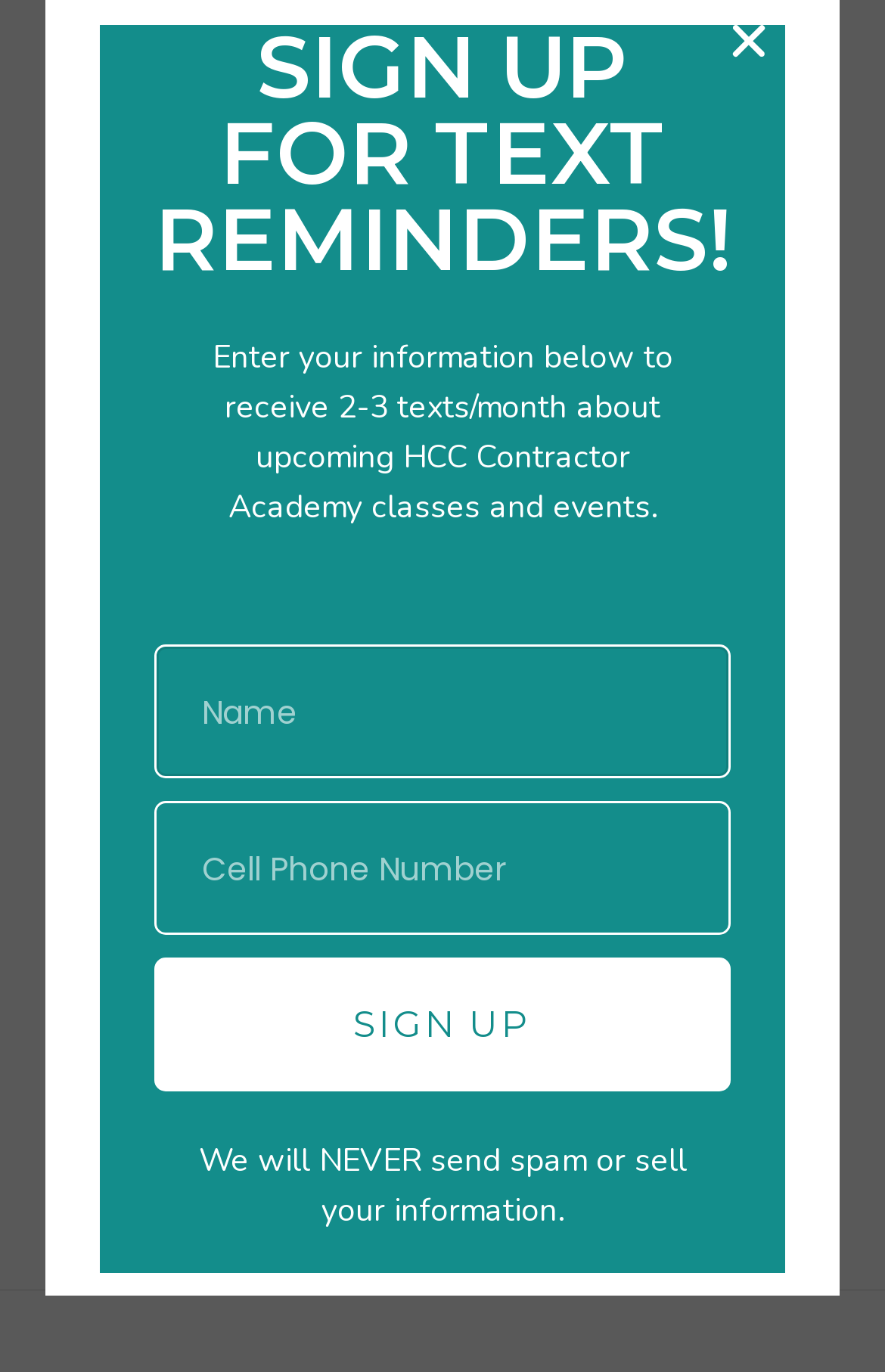Answer the question in a single word or phrase:
What is the purpose of the 'SIGN UP' button?

To receive text reminders